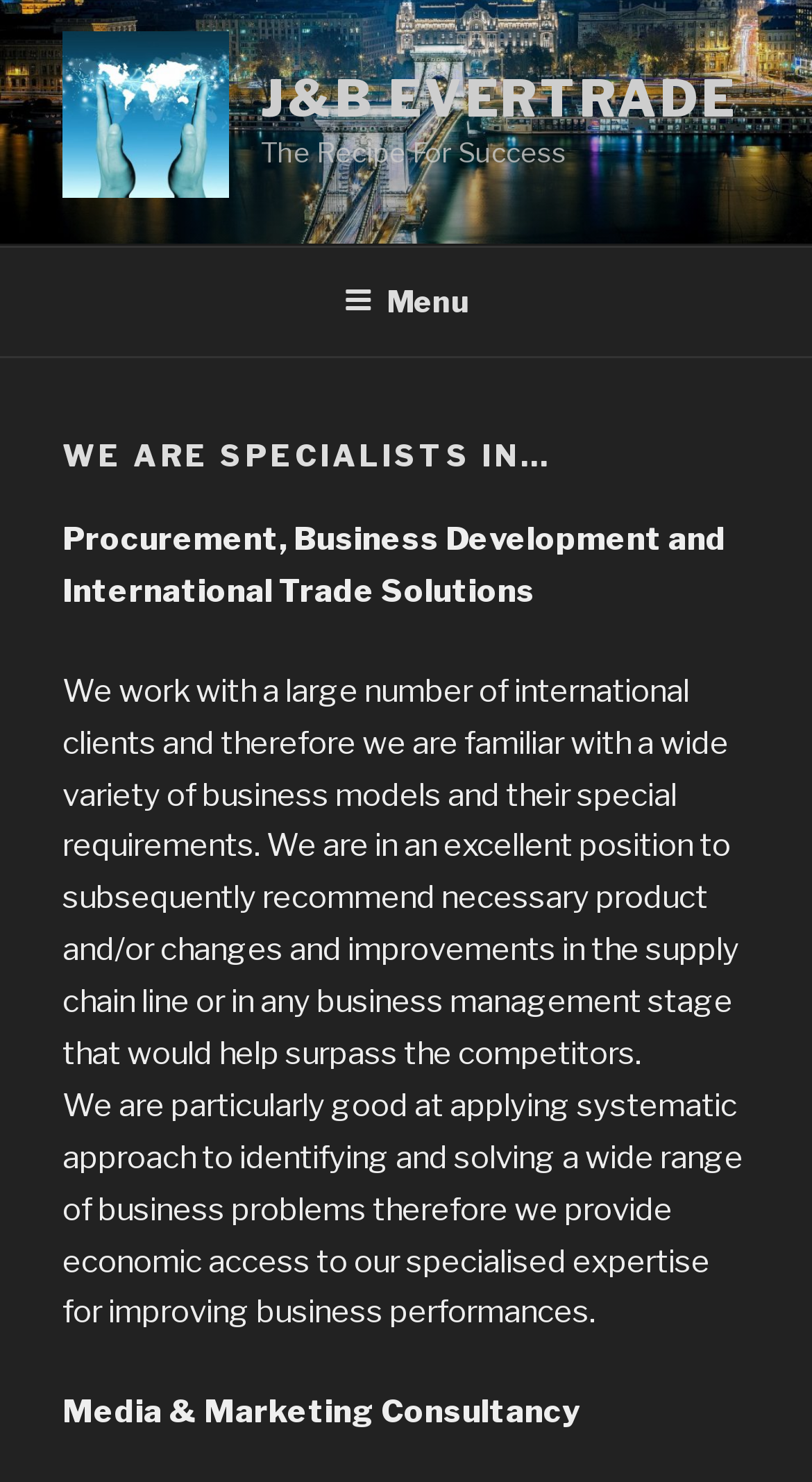What is the main service provided by the company?
Examine the image and give a concise answer in one word or a short phrase.

Procurement, Business Development and International Trade Solutions